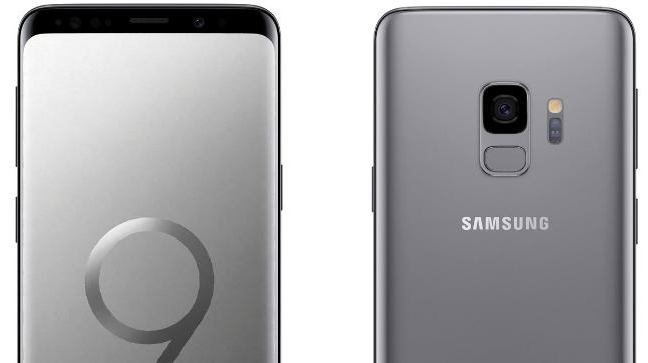Provide a brief response to the question below using one word or phrase:
How many cameras are on the back of the phone?

Dual-camera